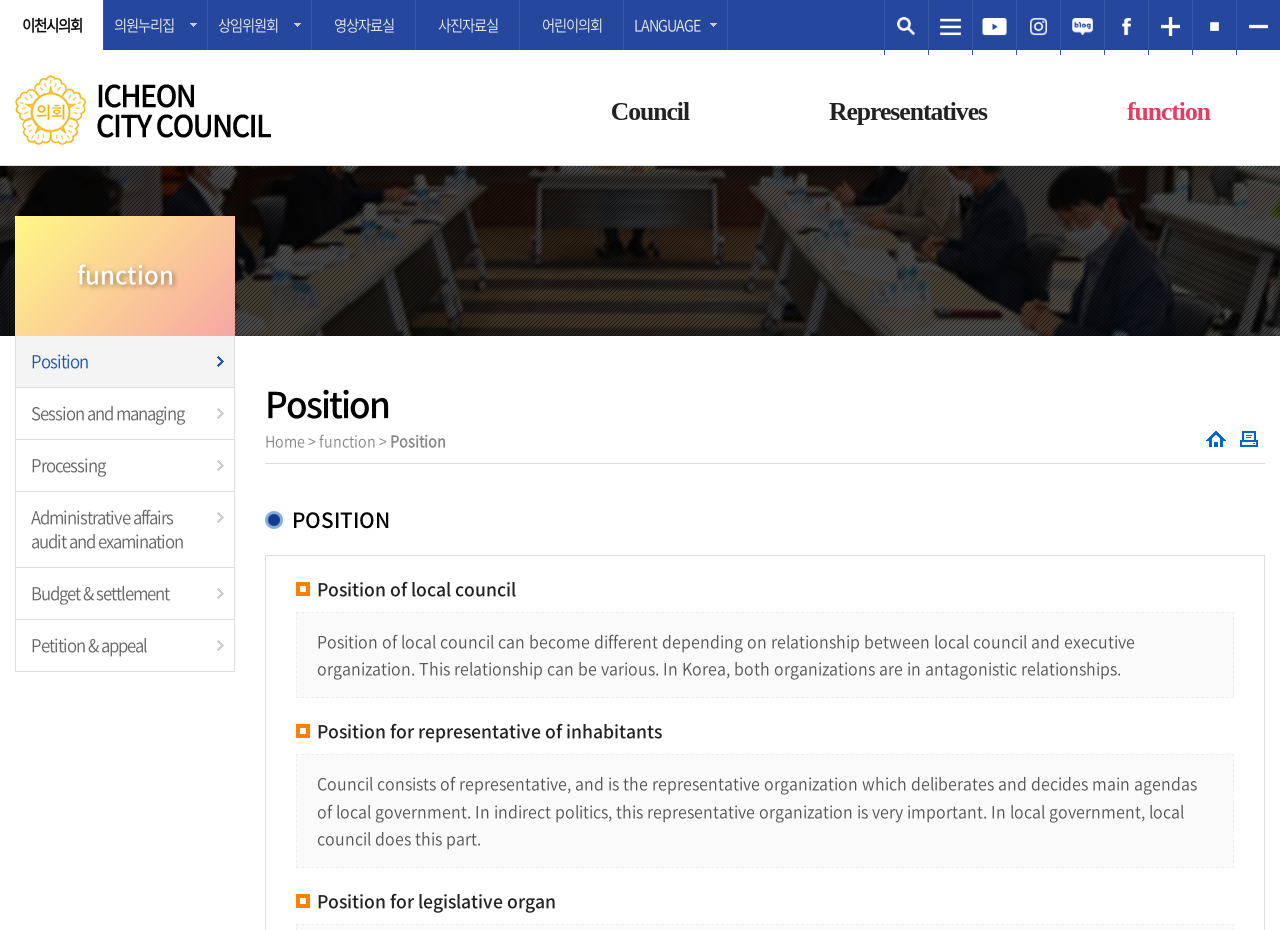Please pinpoint the bounding box coordinates for the region I should click to adhere to this instruction: "view the position of local council".

[0.207, 0.361, 0.988, 0.461]